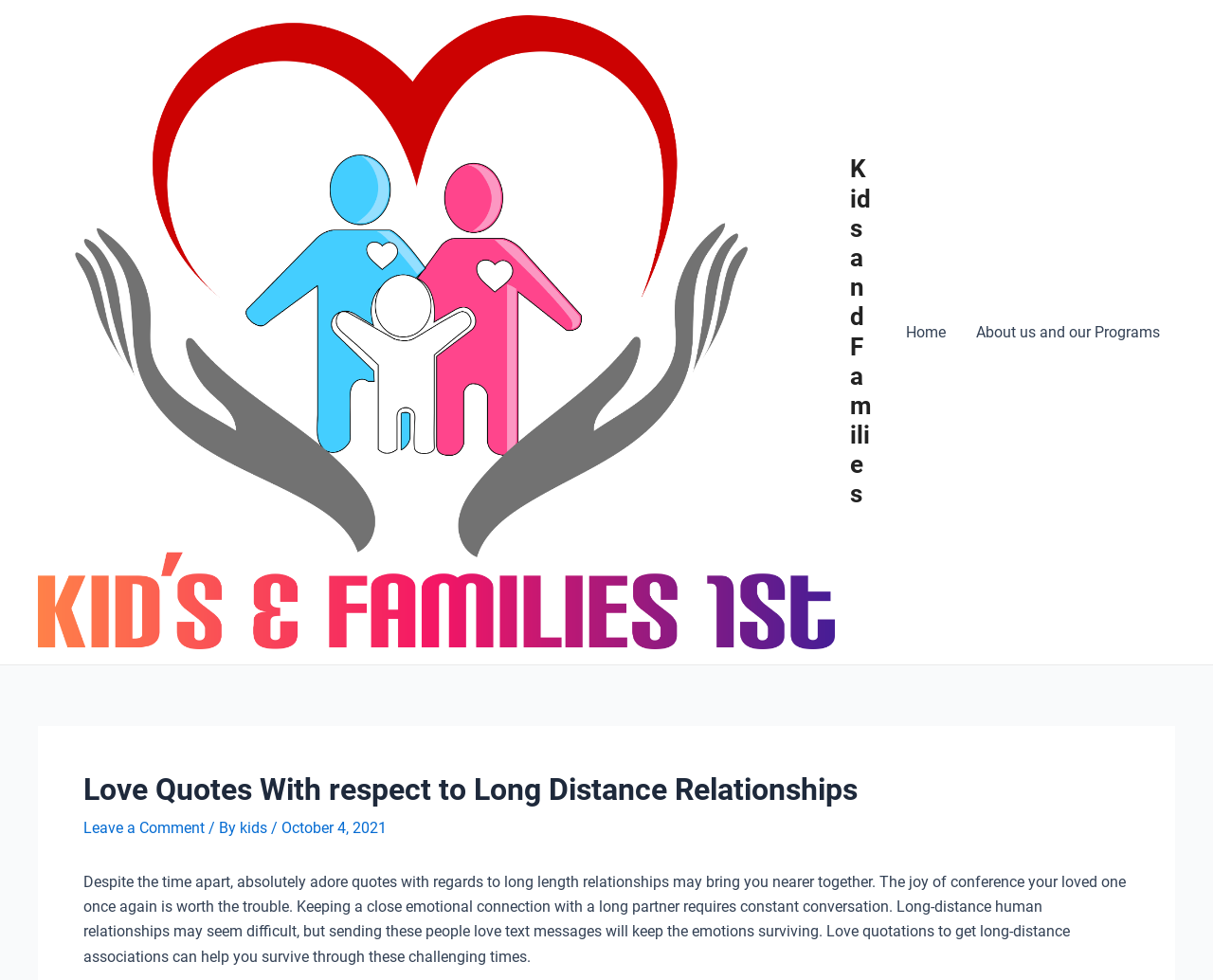What is the main topic of this webpage? Examine the screenshot and reply using just one word or a brief phrase.

Love quotes